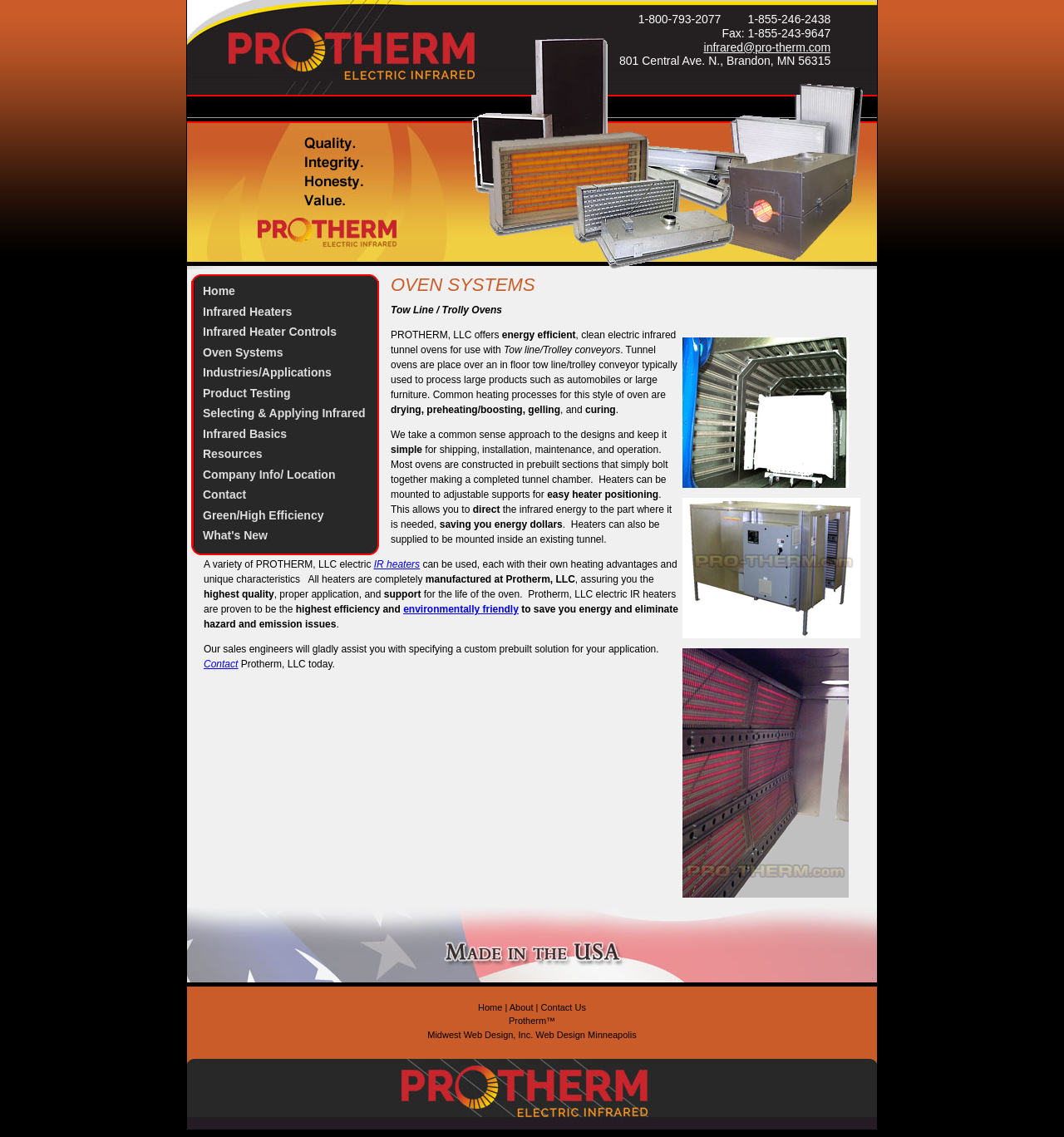Please give a concise answer to this question using a single word or phrase: 
What is the company name?

Protherm, LLC